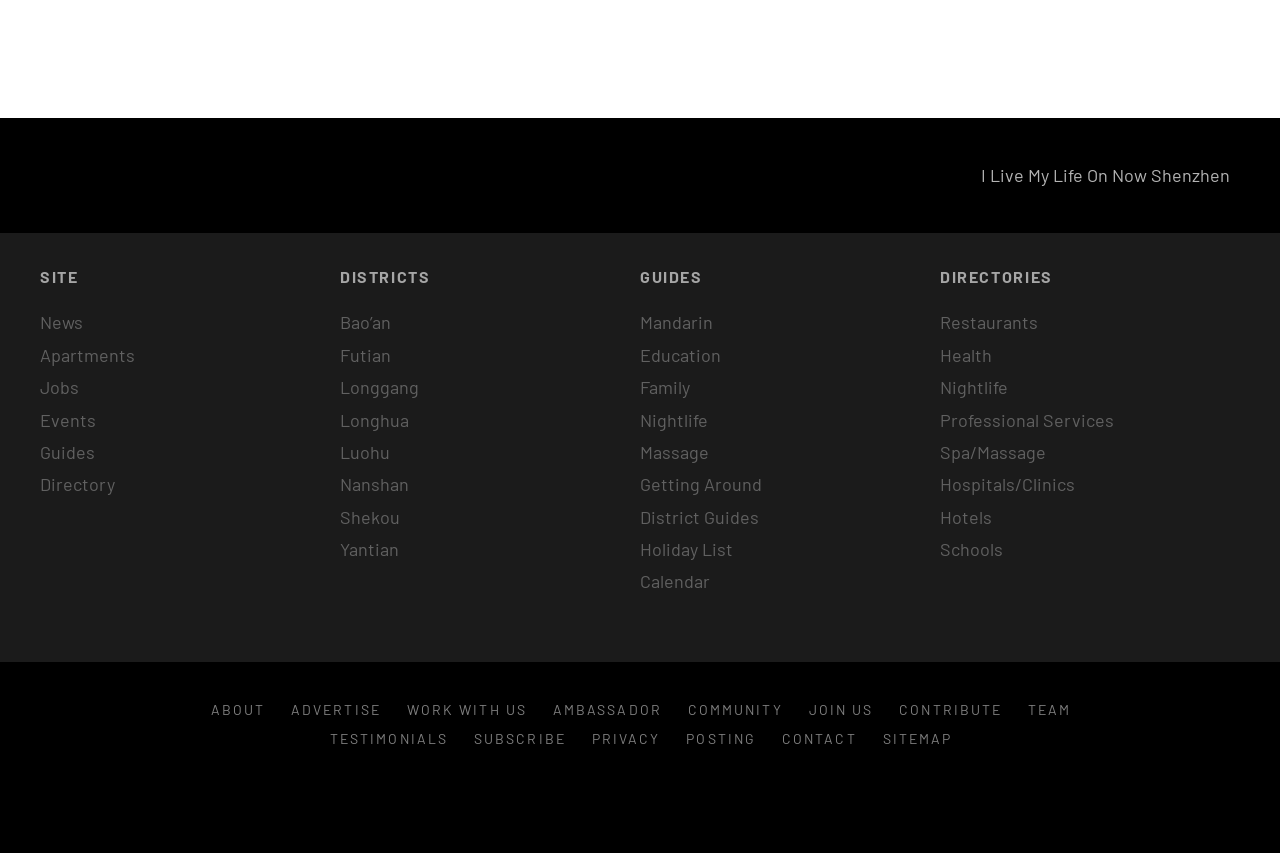Highlight the bounding box coordinates of the element that should be clicked to carry out the following instruction: "Find a restaurant". The coordinates must be given as four float numbers ranging from 0 to 1, i.e., [left, top, right, bottom].

[0.734, 0.359, 0.941, 0.397]